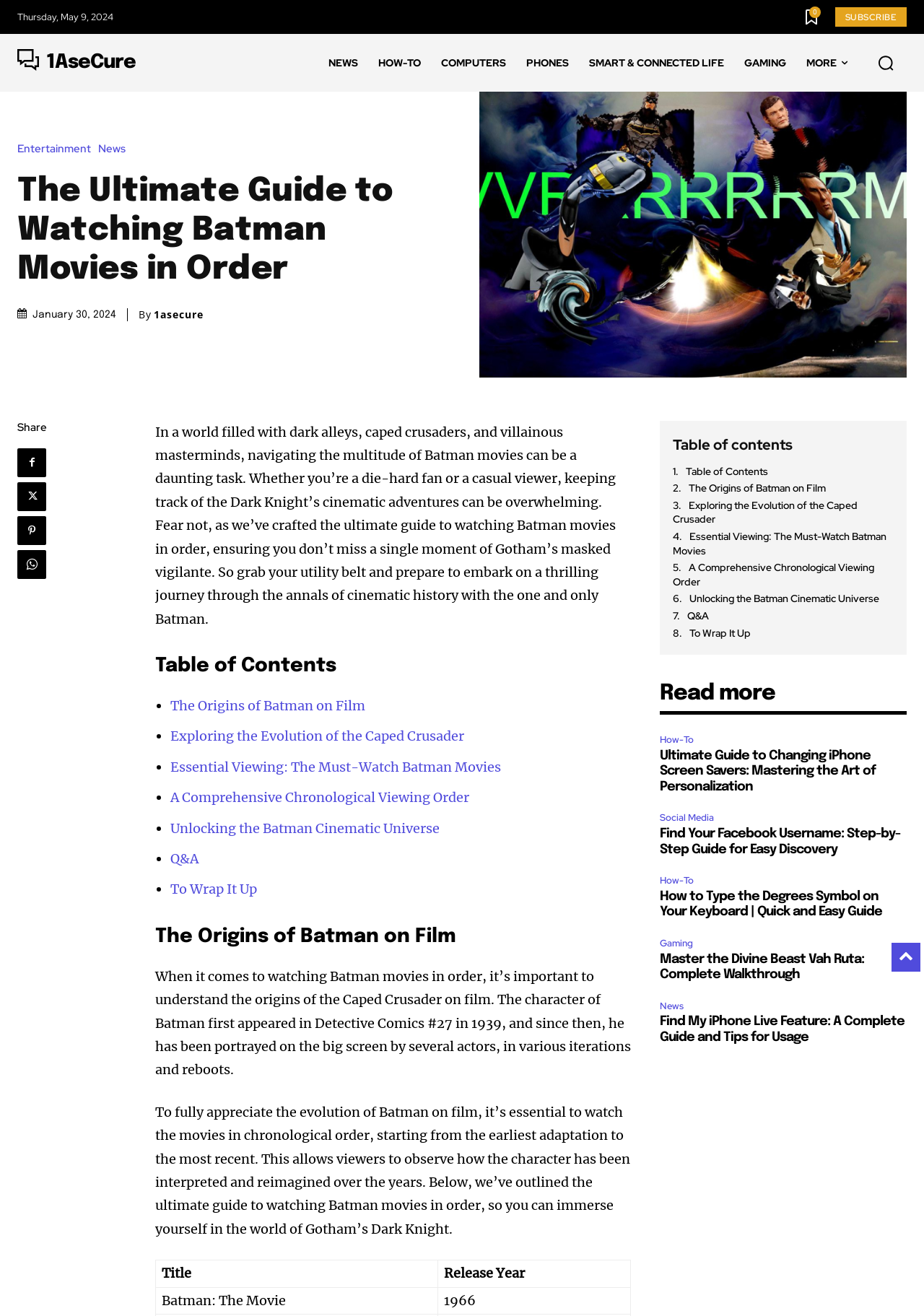Locate the bounding box coordinates of the segment that needs to be clicked to meet this instruction: "Read the article about watching Batman movies in order".

[0.168, 0.322, 0.666, 0.477]